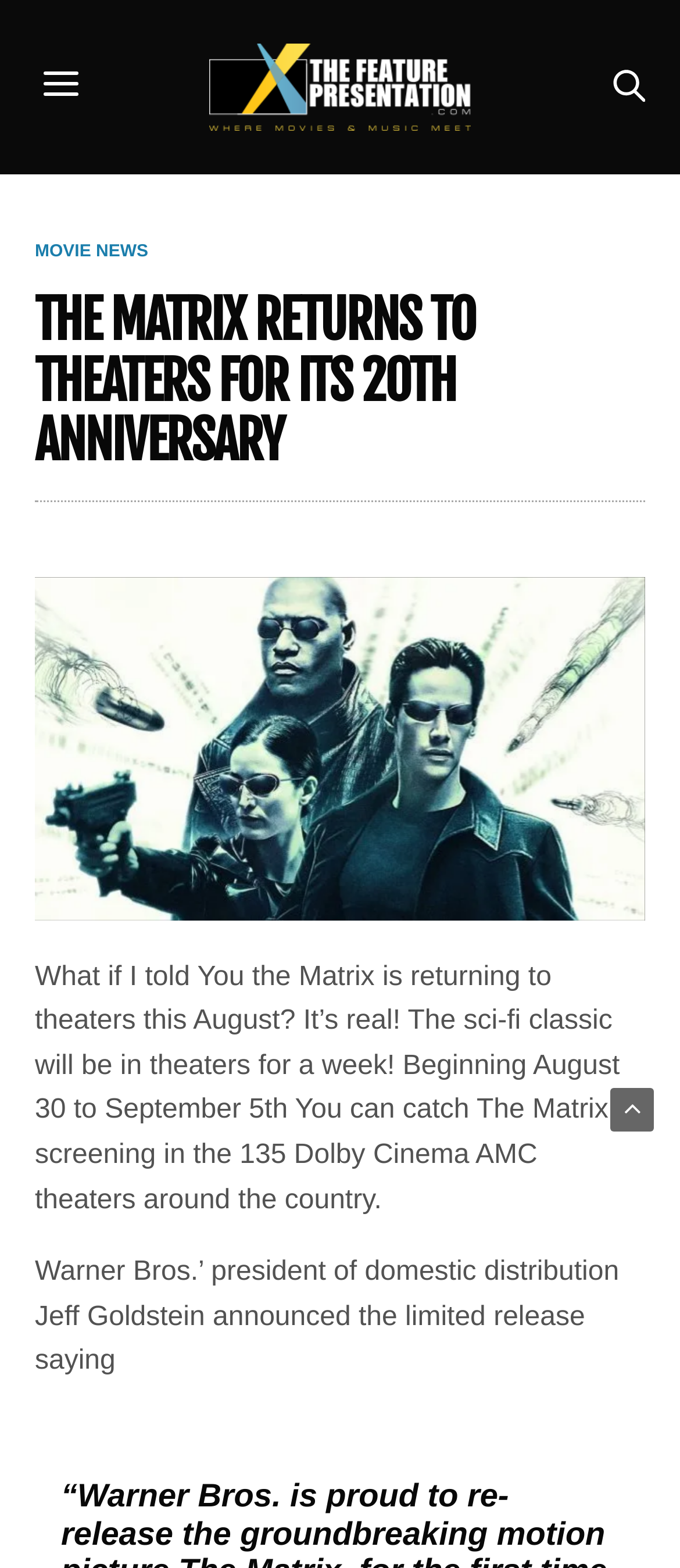Using the description: "name="s"", determine the UI element's bounding box coordinates. Ensure the coordinates are in the format of four float numbers between 0 and 1, i.e., [left, top, right, bottom].

[0.141, 0.083, 0.713, 0.135]